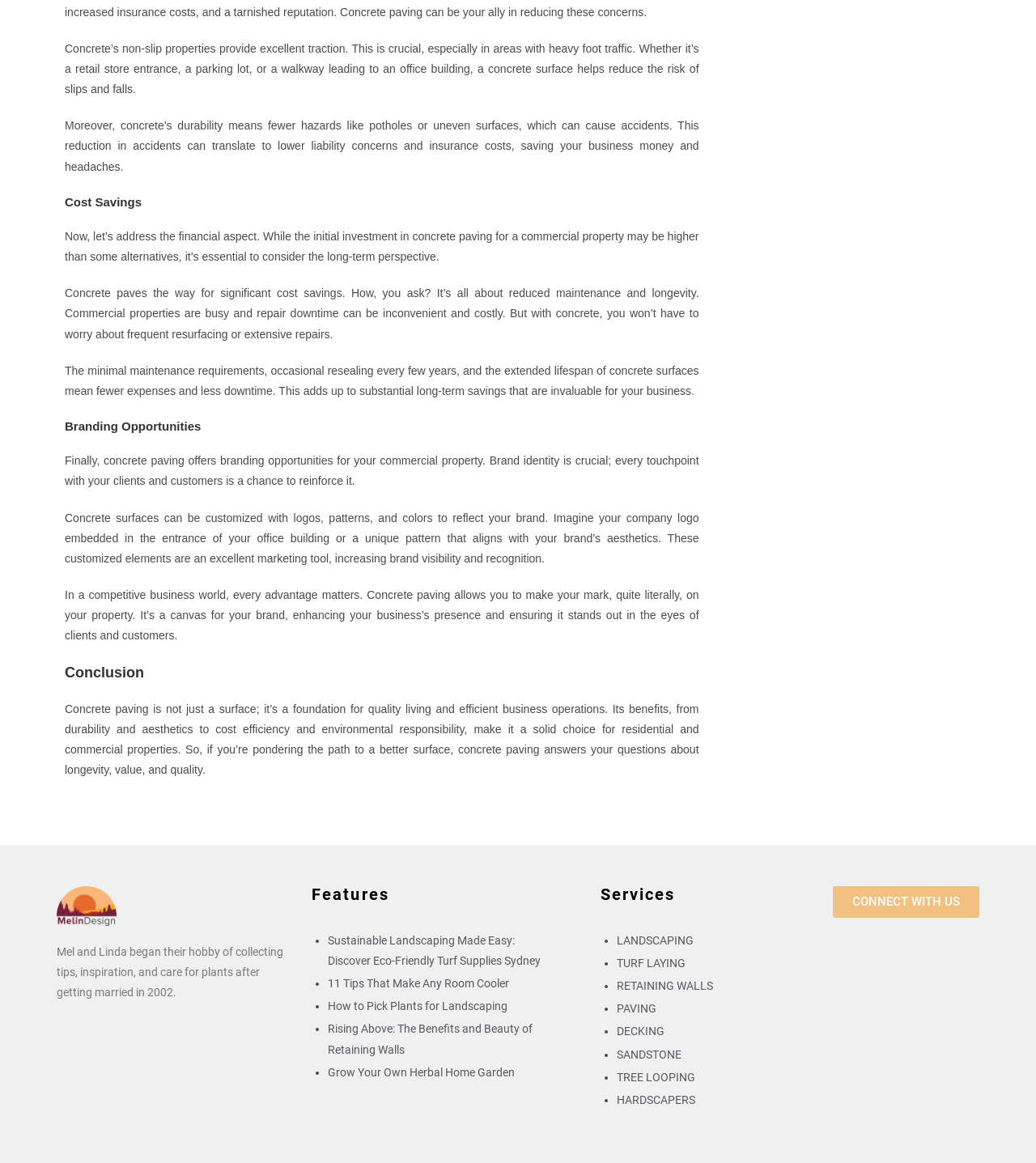Respond to the following question using a concise word or phrase: 
What is the benefit of concrete paving in areas with heavy foot traffic?

Excellent traction